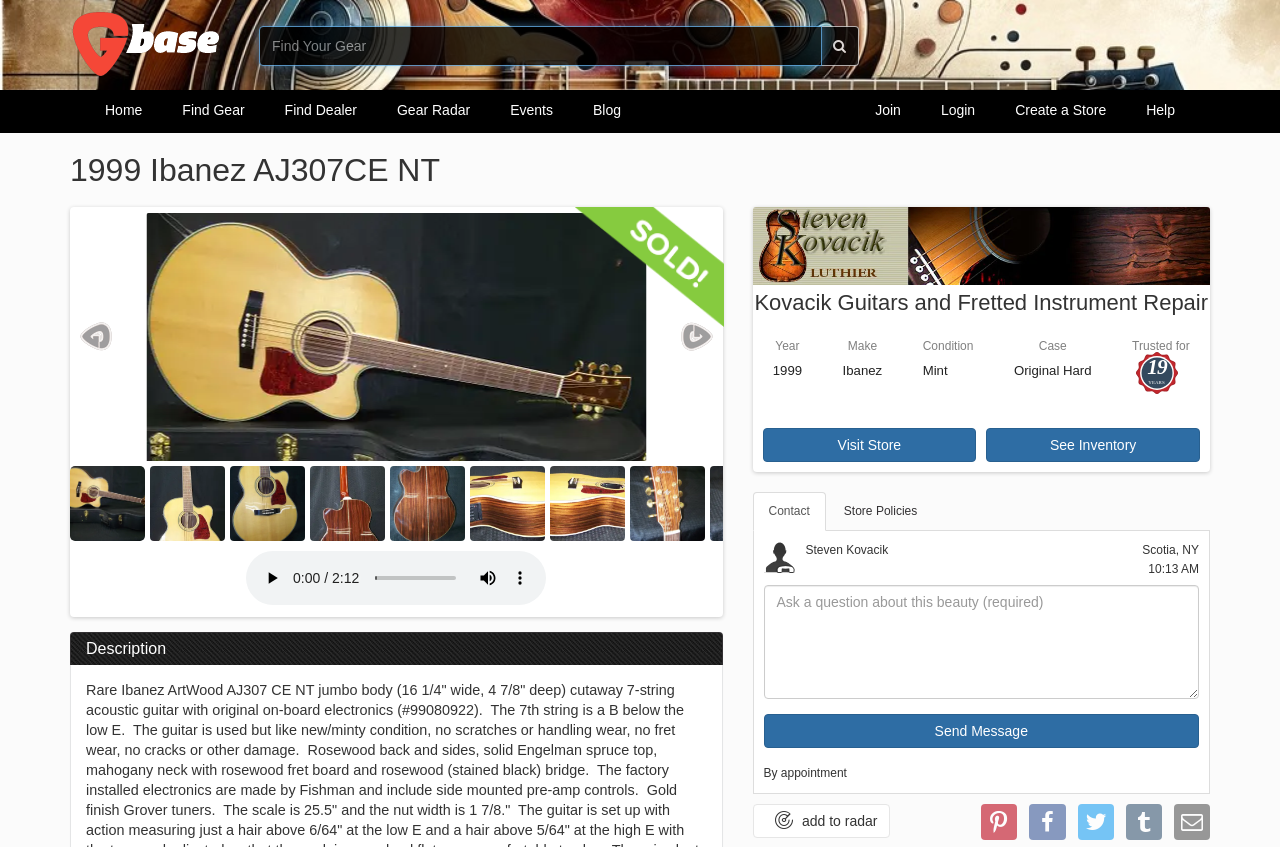Given the element description, predict the bounding box coordinates in the format (top-left x, top-left y, bottom-right x, bottom-right y), using floating point numbers between 0 and 1: Contact

[0.588, 0.58, 0.645, 0.627]